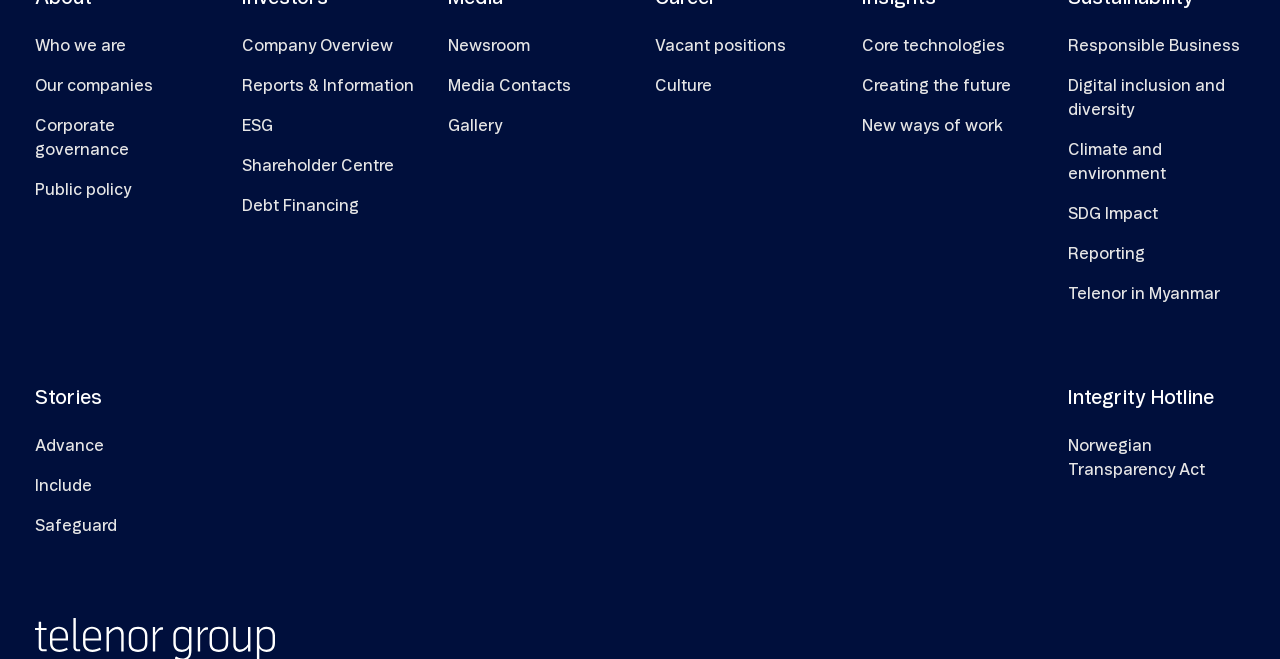Locate the UI element that matches the description Include in the webpage screenshot. Return the bounding box coordinates in the format (top-left x, top-left y, bottom-right x, bottom-right y), with values ranging from 0 to 1.

[0.027, 0.707, 0.072, 0.768]